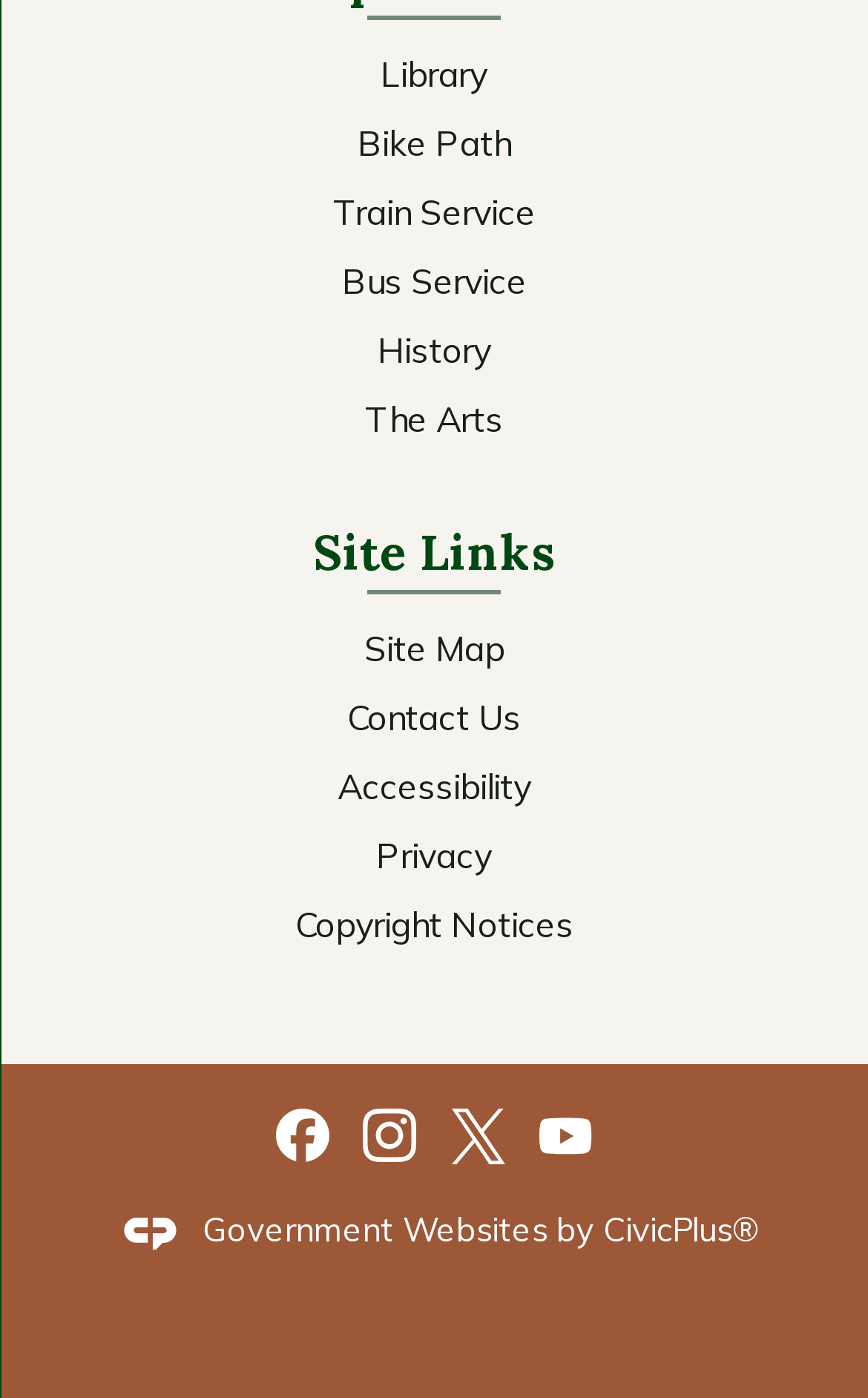Find the bounding box coordinates of the clickable area required to complete the following action: "Visit Bike Path".

[0.412, 0.086, 0.588, 0.118]